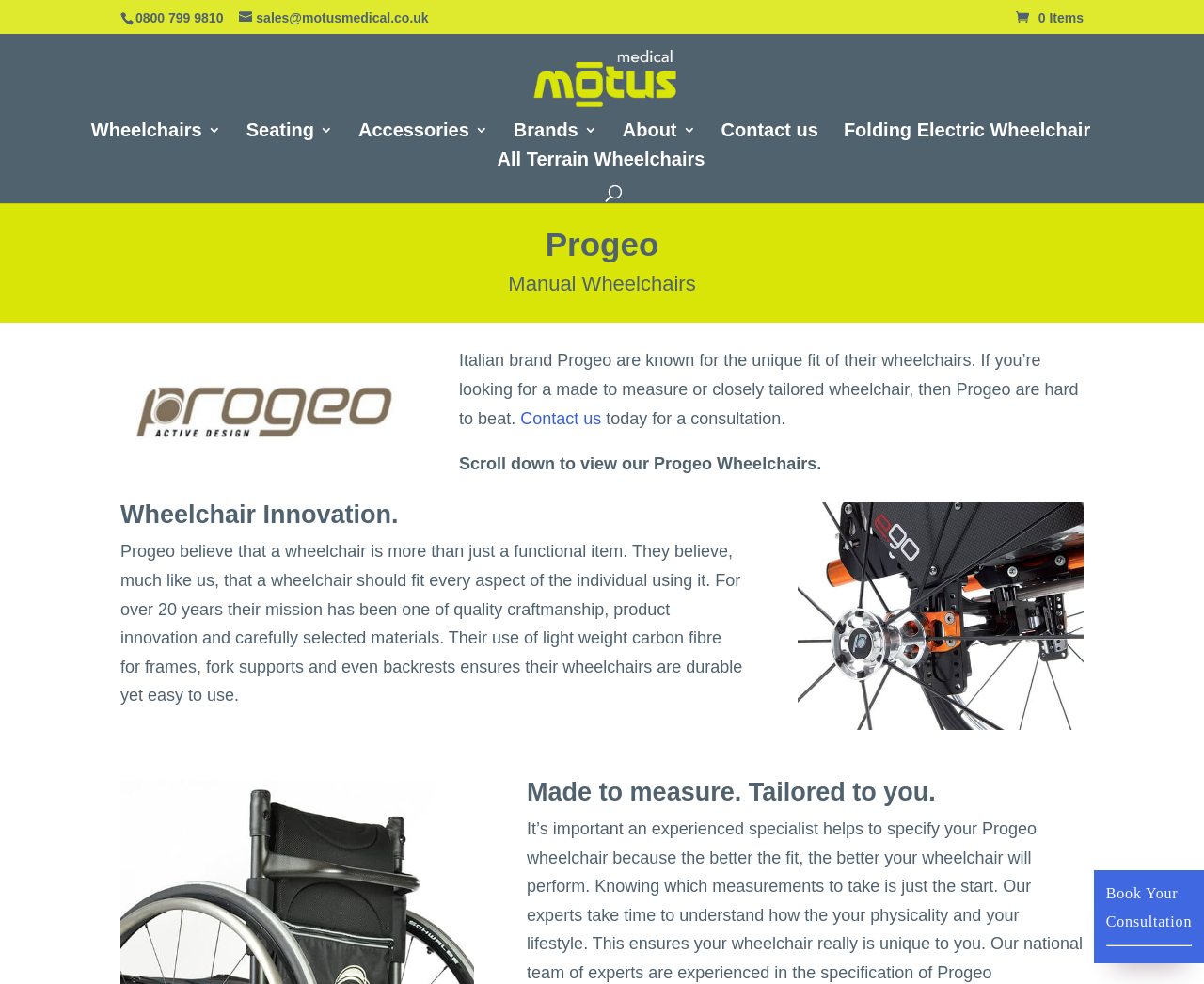How many main categories are there in the navigation menu? Based on the image, give a response in one word or a short phrase.

5